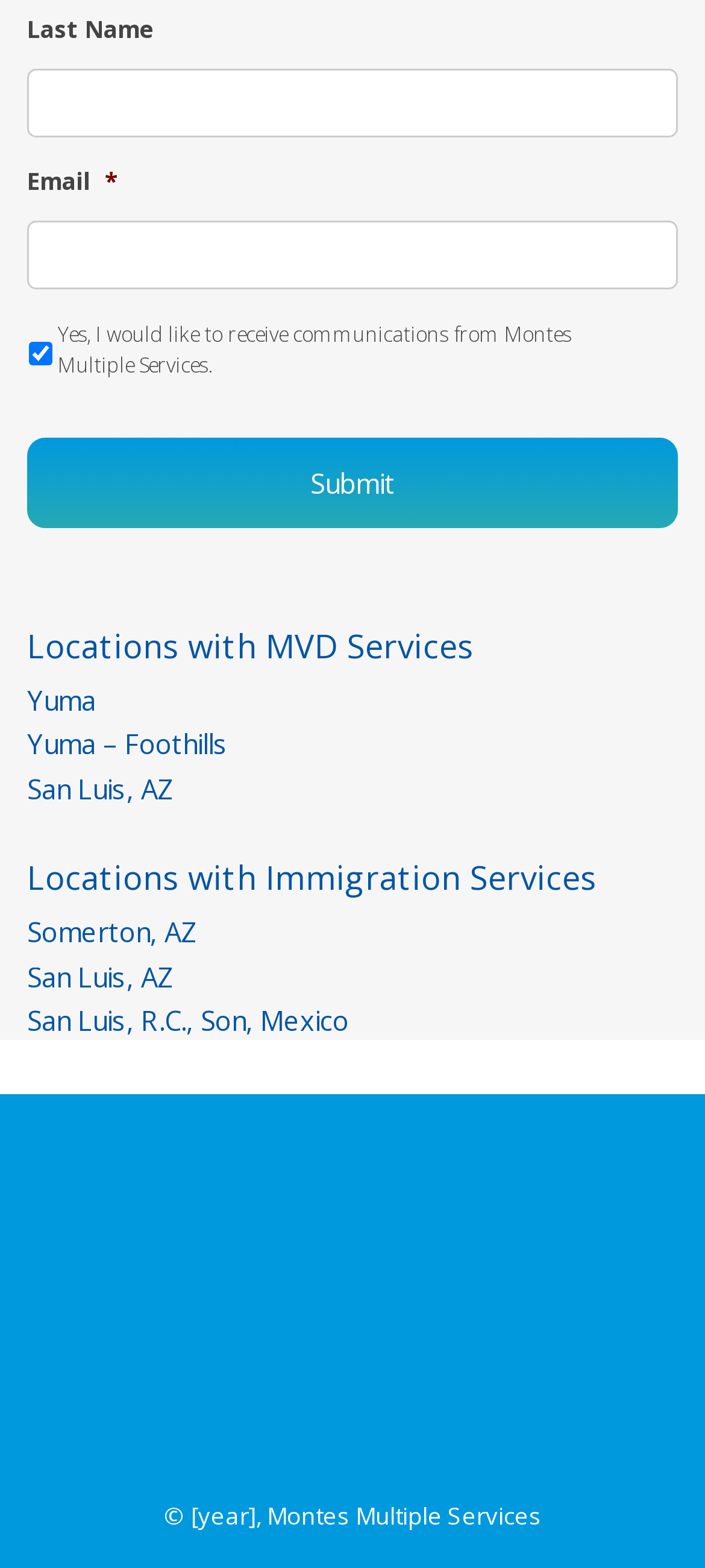How many types of services are listed?
Based on the visual, give a brief answer using one word or a short phrase.

2